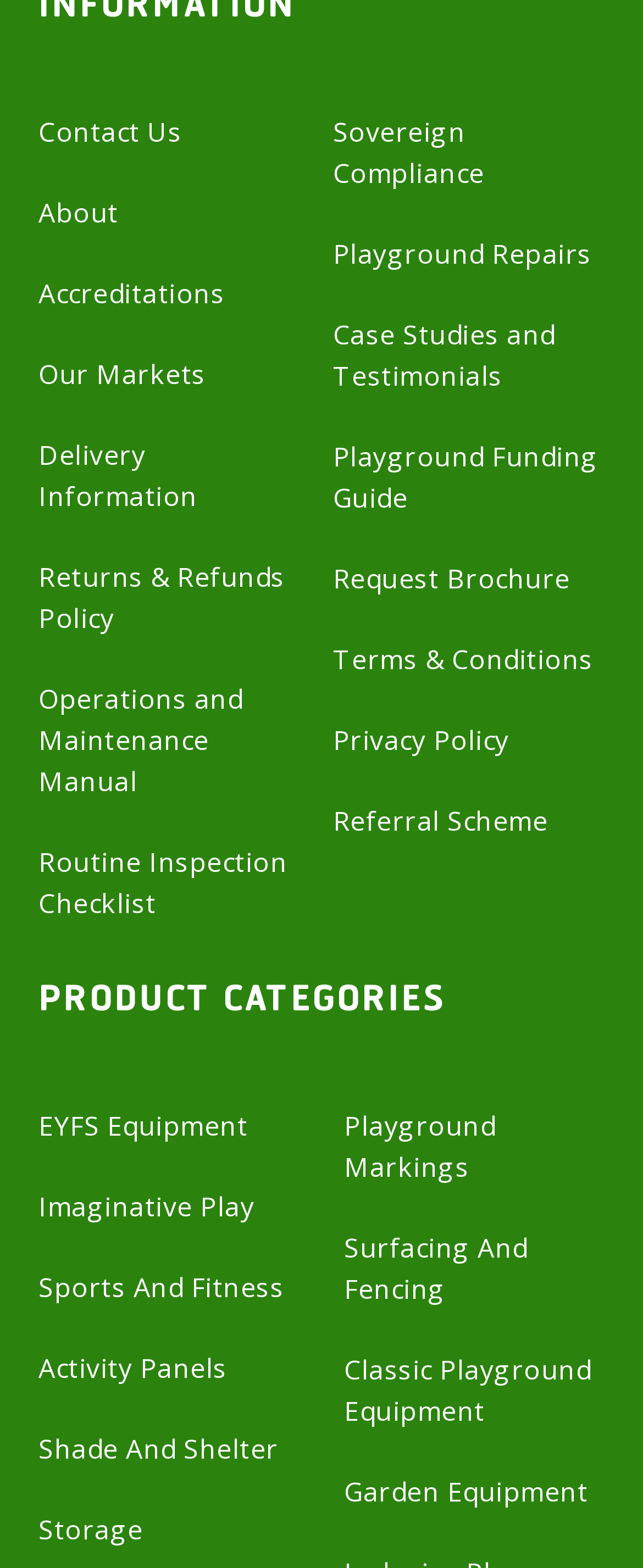Could you highlight the region that needs to be clicked to execute the instruction: "Contact us"?

[0.06, 0.071, 0.283, 0.098]